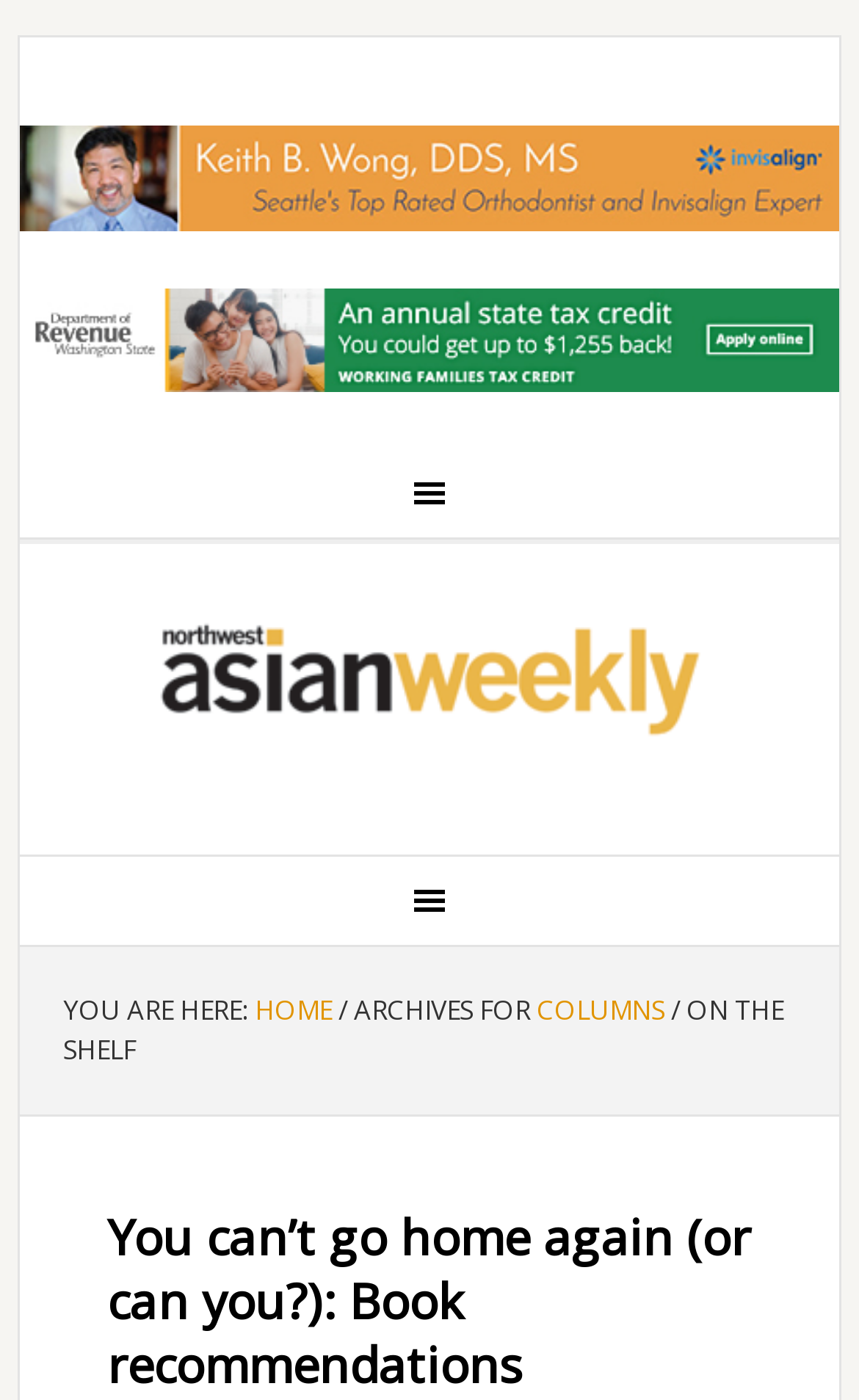From the webpage screenshot, predict the bounding box of the UI element that matches this description: "alt="ad_wong.jpg (468×60)"".

[0.023, 0.132, 0.977, 0.166]